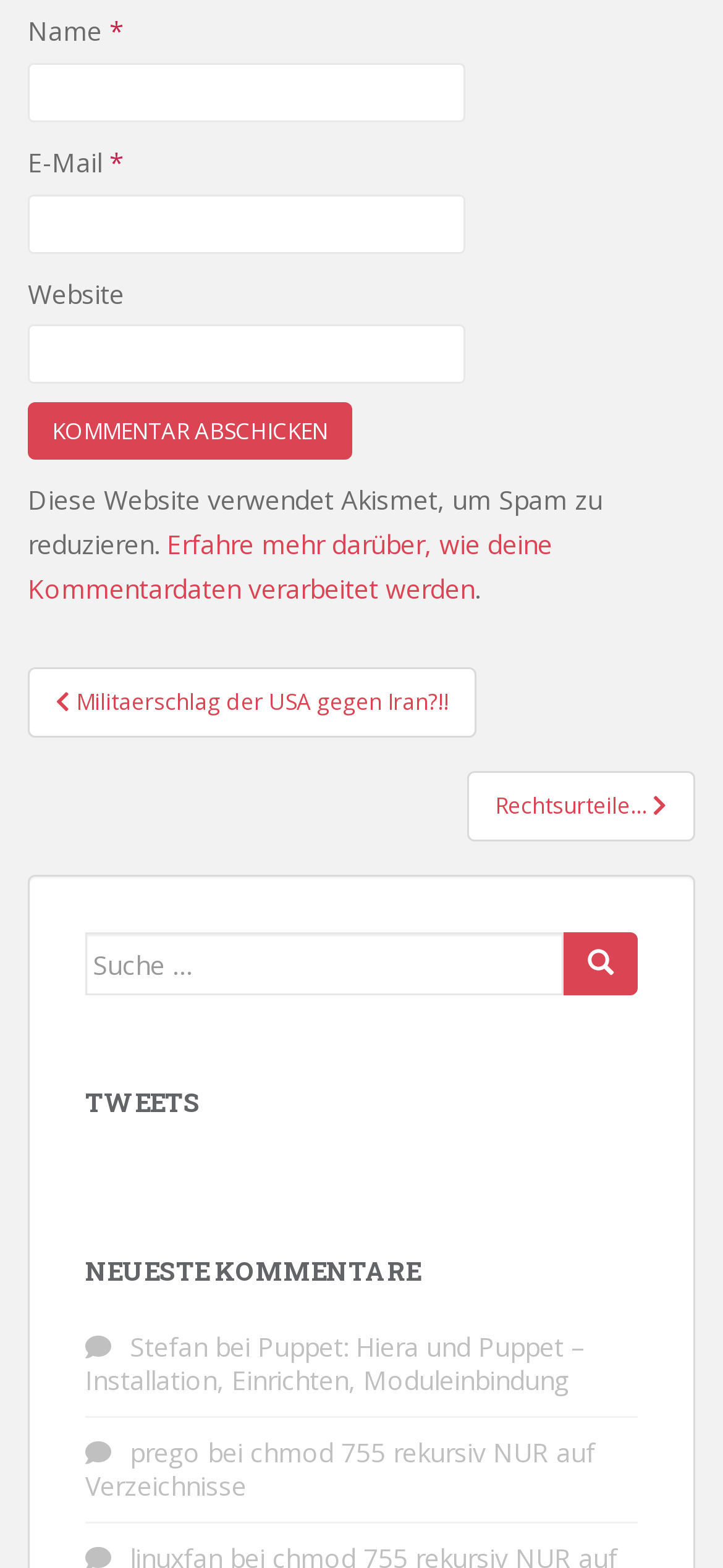Please identify the bounding box coordinates of the element's region that should be clicked to execute the following instruction: "Search for something". The bounding box coordinates must be four float numbers between 0 and 1, i.e., [left, top, right, bottom].

[0.118, 0.595, 0.779, 0.635]